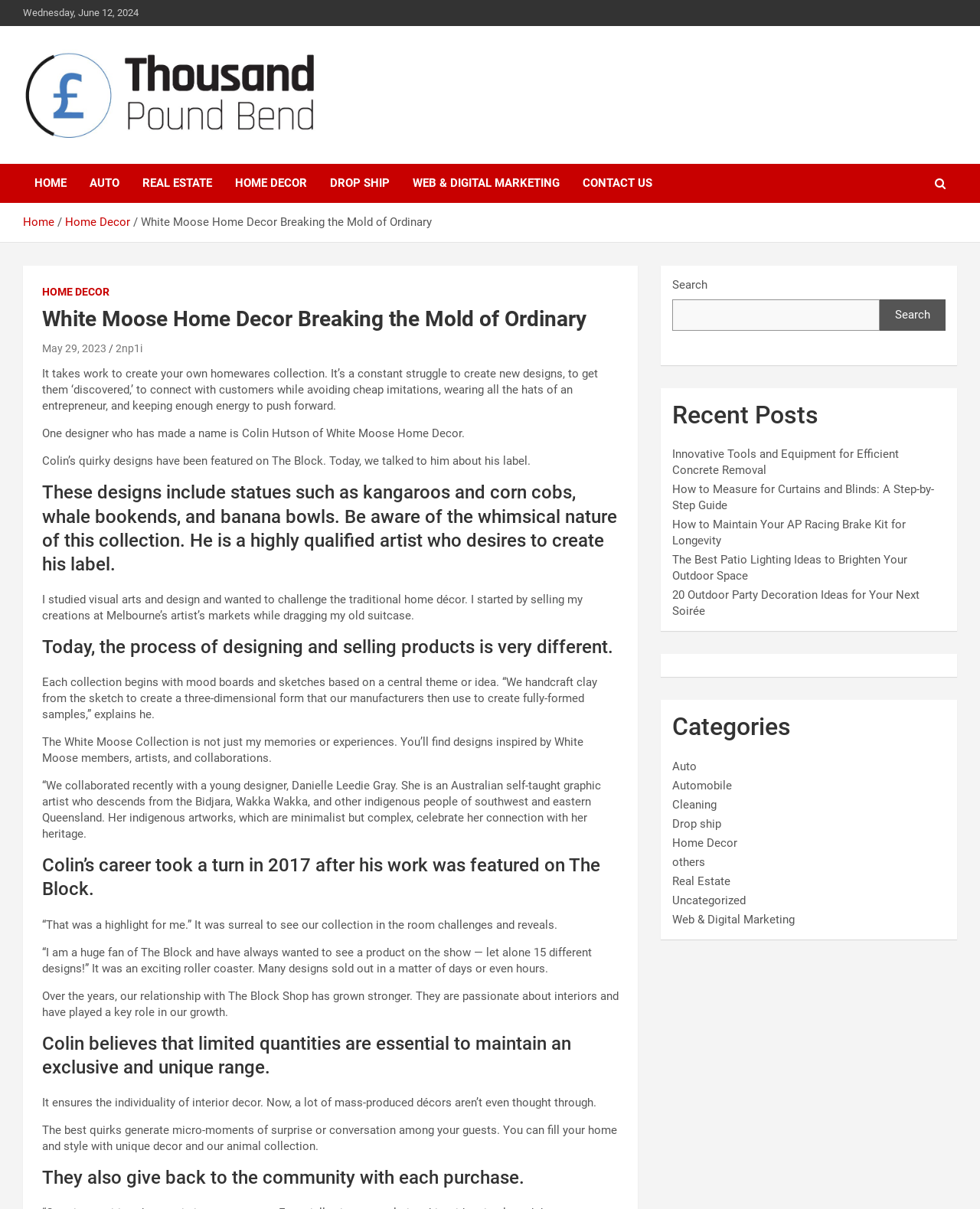Please specify the bounding box coordinates of the area that should be clicked to accomplish the following instruction: "Check the 'RECENT POSTS'". The coordinates should consist of four float numbers between 0 and 1, i.e., [left, top, right, bottom].

None